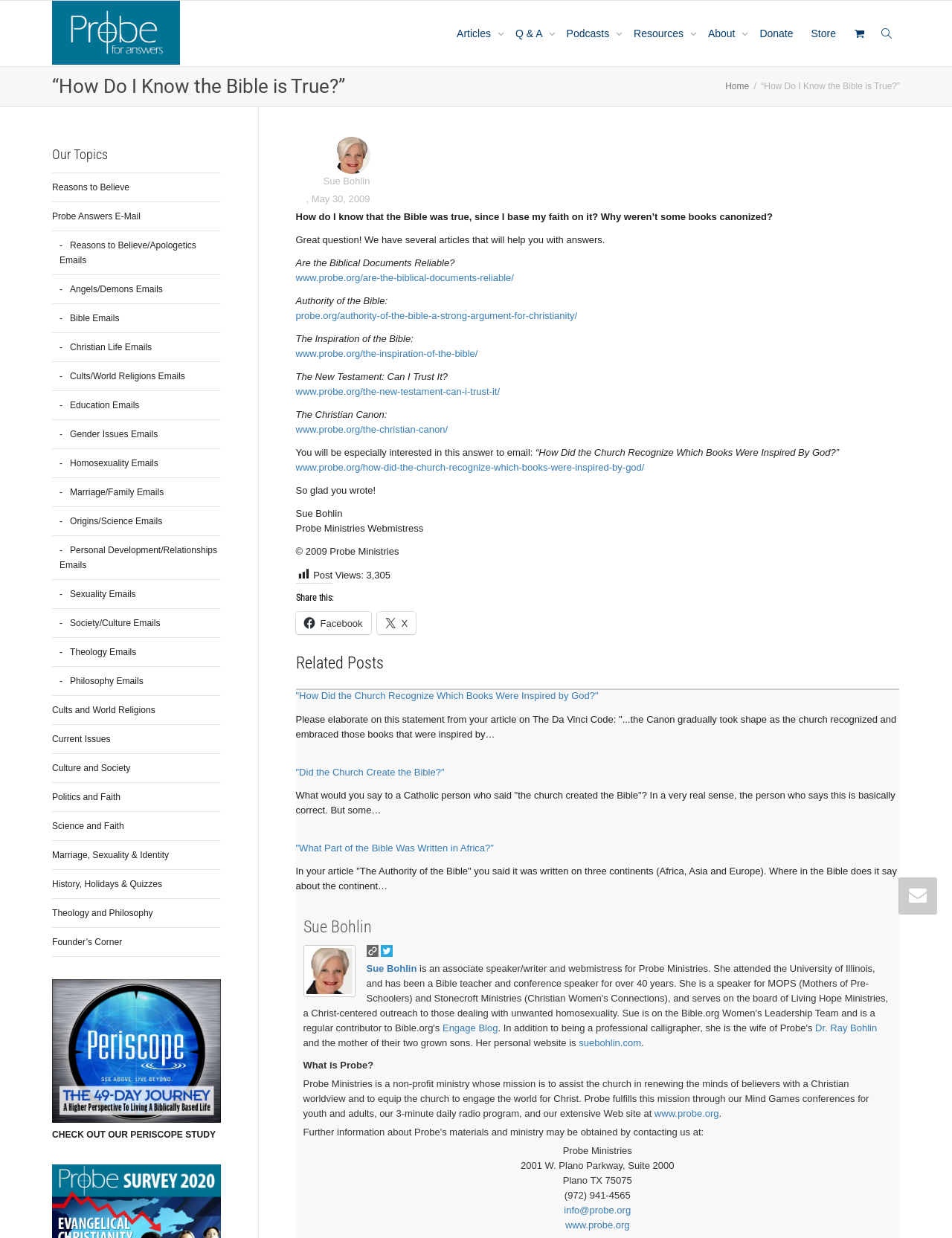Identify and extract the heading text of the webpage.

“How Do I Know the Bible is True?”